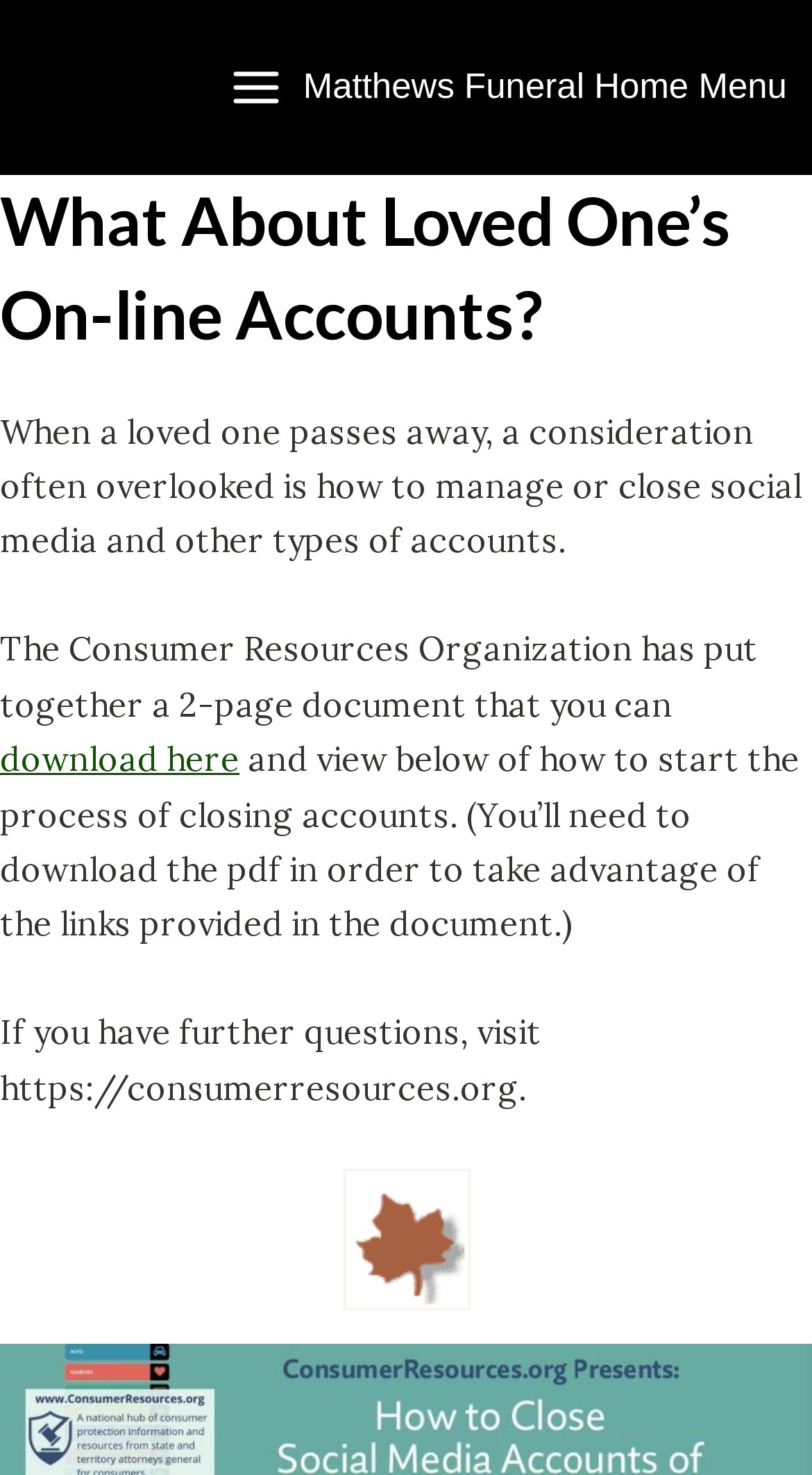Construct a comprehensive caption that outlines the webpage's structure and content.

The webpage is about managing or closing social media and other online accounts of a loved one who has passed away. At the top, there is a main menu button labeled "Main Menu Matthews Funeral Home Menu" on the right side. Below it, there is a heading that reads "What About Loved One’s On-line Accounts?" spanning the entire width of the page. 

Underneath the heading, there is a paragraph of text that explains the importance of considering online accounts when a loved one passes away. This text is followed by another paragraph that mentions a 2-page document from the Consumer Resources Organization, which can be downloaded via a link labeled "download here". 

Below these paragraphs, there is a section of text that provides instructions on how to start the process of closing accounts, and notes that the links in the document are only accessible after downloading the PDF. 

Further down, there is a sentence that suggests visiting the Consumer Resources Organization's website for further questions. On the right side of this sentence, there is an image of a leaf, labeled "Matthews leaf".